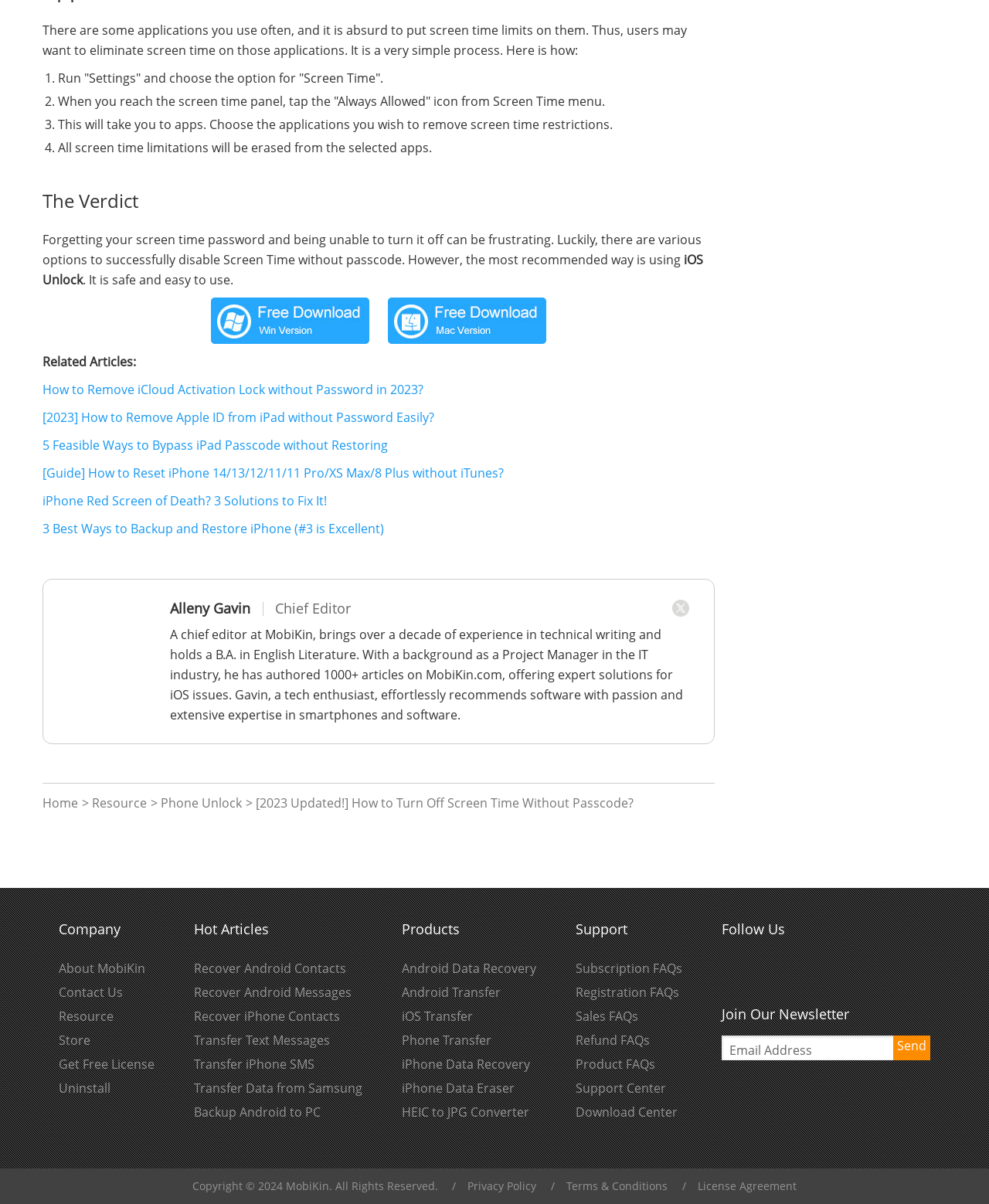Can you specify the bounding box coordinates for the region that should be clicked to fulfill this instruction: "Read the article 'How to Remove iCloud Activation Lock without Password in 2023?'".

[0.043, 0.317, 0.428, 0.331]